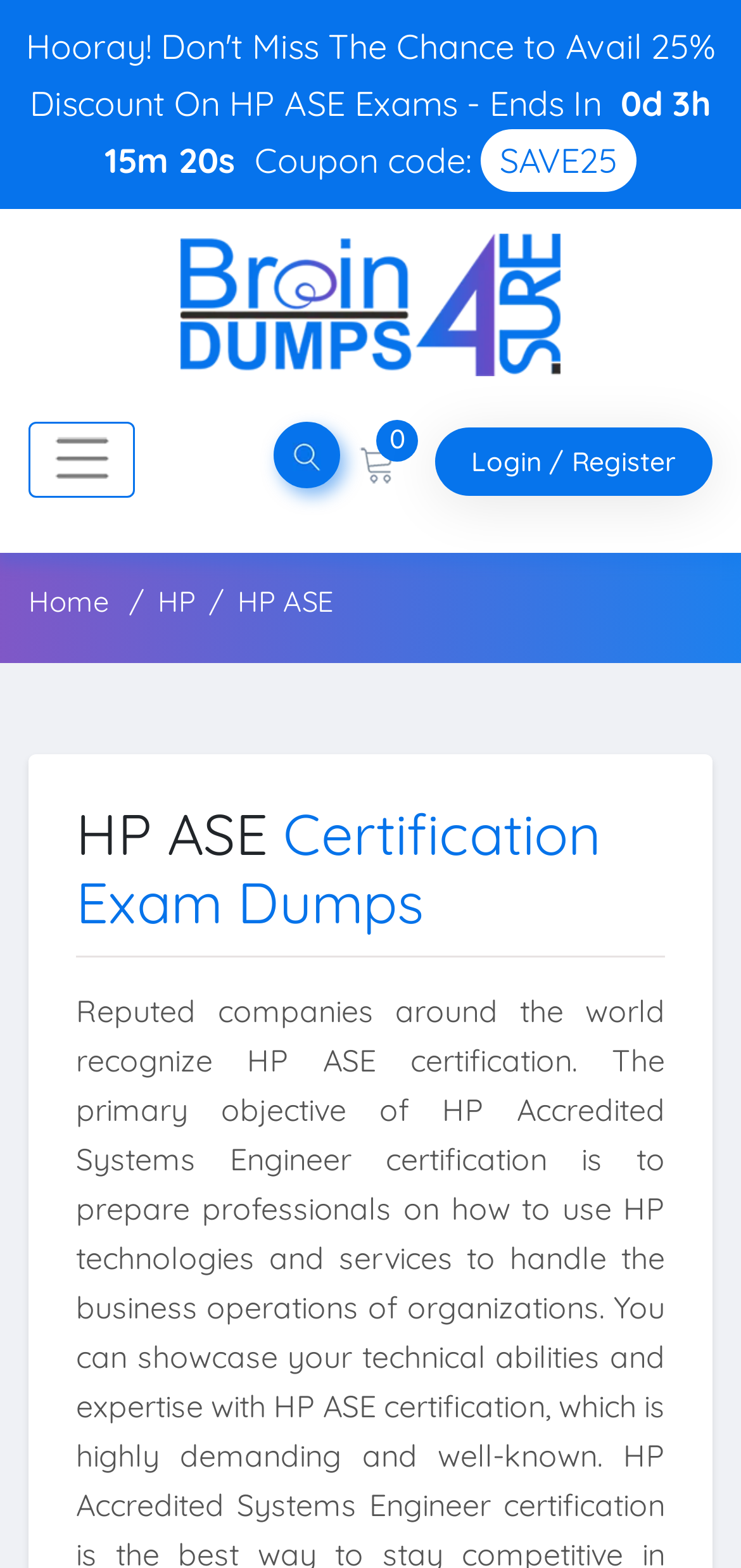From the details in the image, provide a thorough response to the question: How many navigation links are there?

The navigation links can be found on the top section of the webpage, which includes 'Home', 'HP', and 'Login / Register' links, totaling 3 links.